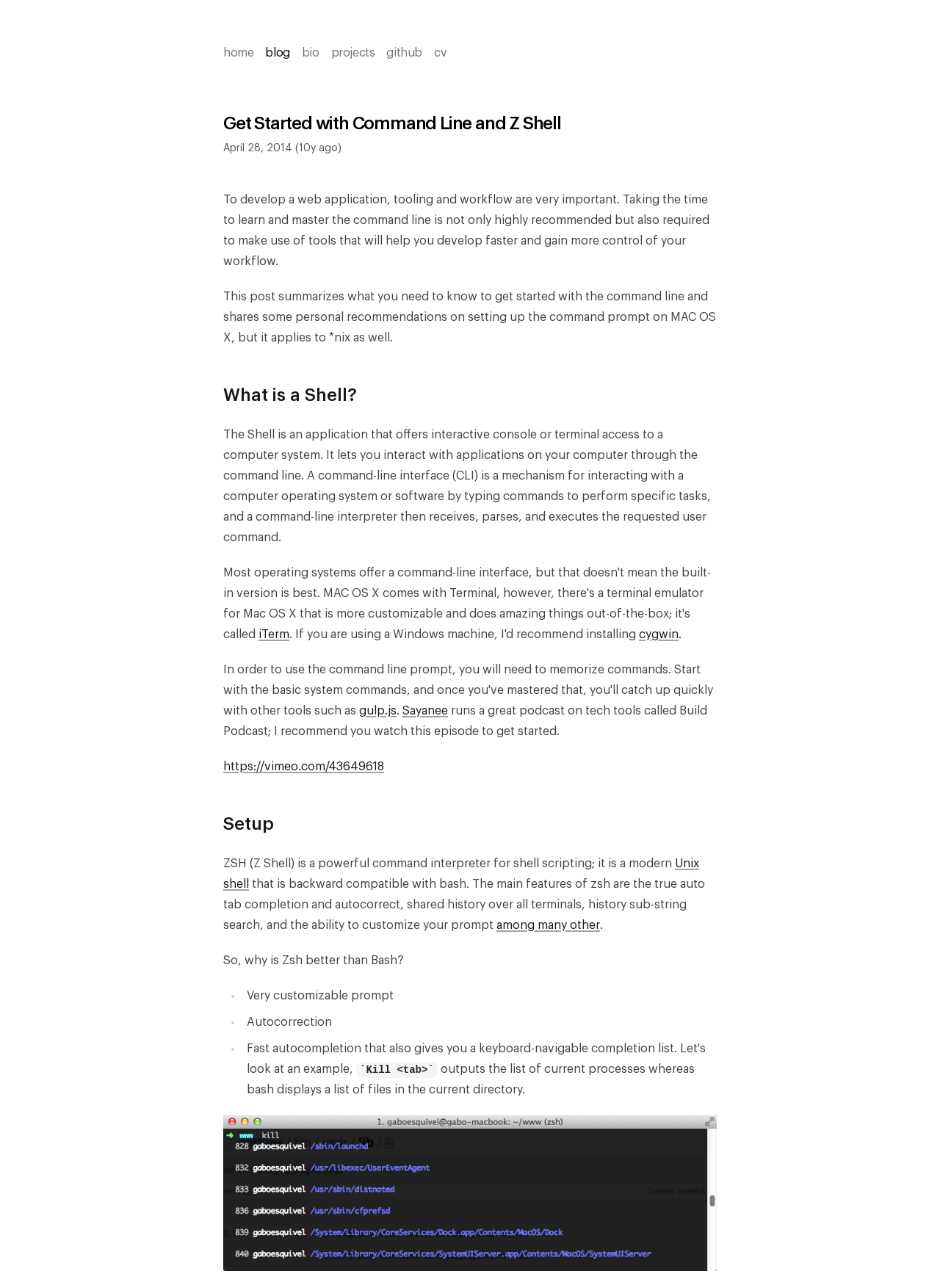Offer an extensive depiction of the webpage and its key elements.

This webpage is about getting started with the command line and Z Shell. At the top, there is a navigation menu with links to "home", "blog", "bio", "projects", "github", and "cv". Below the navigation menu, there is a heading that reads "Get Started with Command Line and Z Shell". 

To the right of the heading, there is a date "April 28, 2014 (10y ago)". Below the date, there are three paragraphs of text that introduce the importance of learning the command line and mastering tooling and workflow for web application development. 

The next section is headed "What is a Shell?" and provides a detailed explanation of what a shell is, including its function as an application that offers interactive console or terminal access to a computer system. 

Following this section, there are links to "iTerm", "cygwin", "gulp.js", and "Sayanee", which are related to command line tools and setup. There is also a link to a Vimeo video about getting started with tech tools.

The next major section is headed "Setup" and focuses on ZSH (Z Shell), a powerful command interpreter for shell scripting. The text explains the features of ZSH, including true auto tab completion, autocorrect, shared history over all terminals, and customizable prompts. 

Below this section, there is a list of reasons why Zsh is better than Bash, including customizable prompts, autocorrection, and the ability to output a list of current processes when typing "Kill <tab>". 

At the bottom of the page, there is an image.